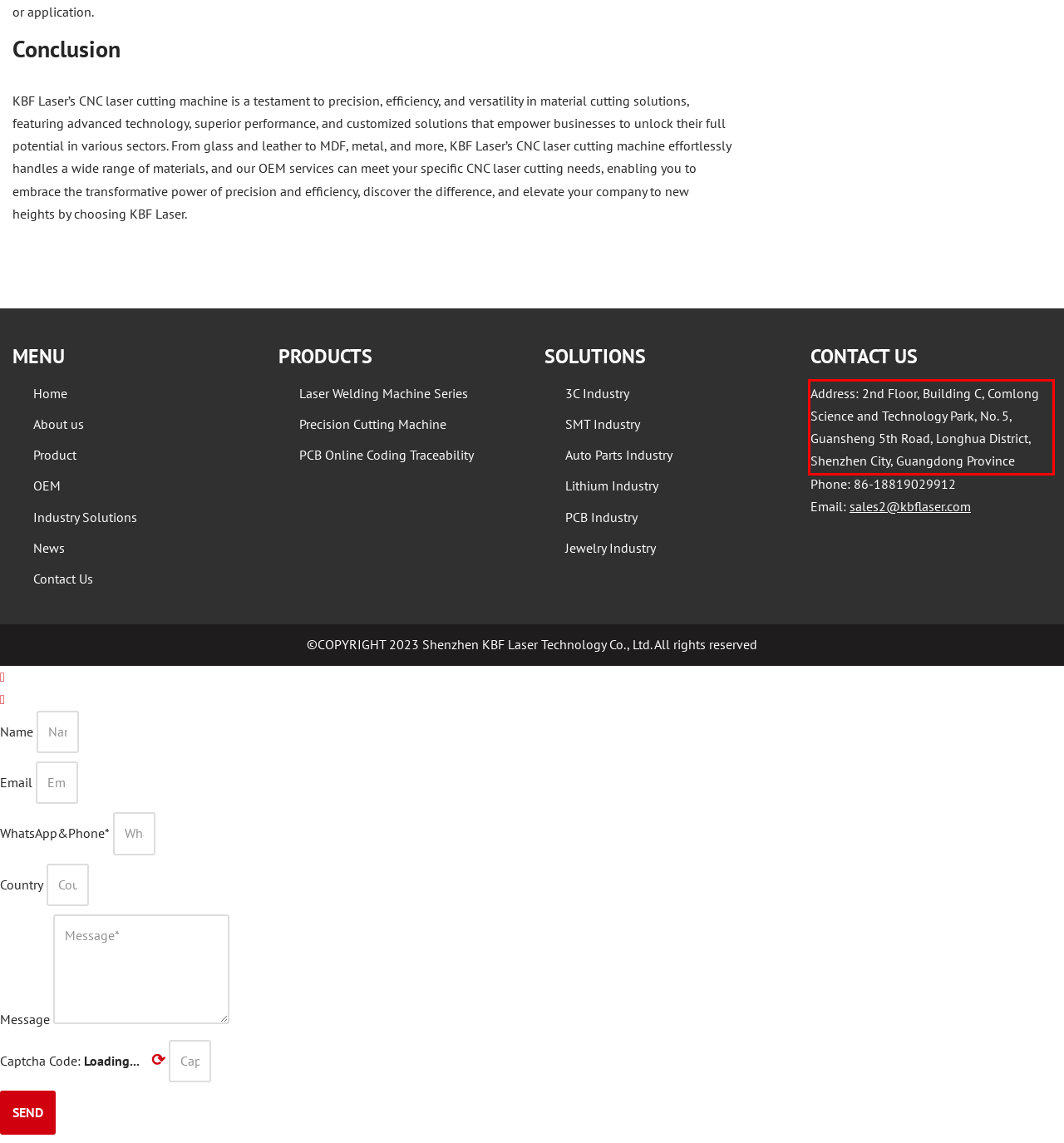Please extract the text content from the UI element enclosed by the red rectangle in the screenshot.

Address: 2nd Floor, Building C, Comlong Science and Technology Park, No. 5, Guansheng 5th Road, Longhua District, Shenzhen City, Guangdong Province